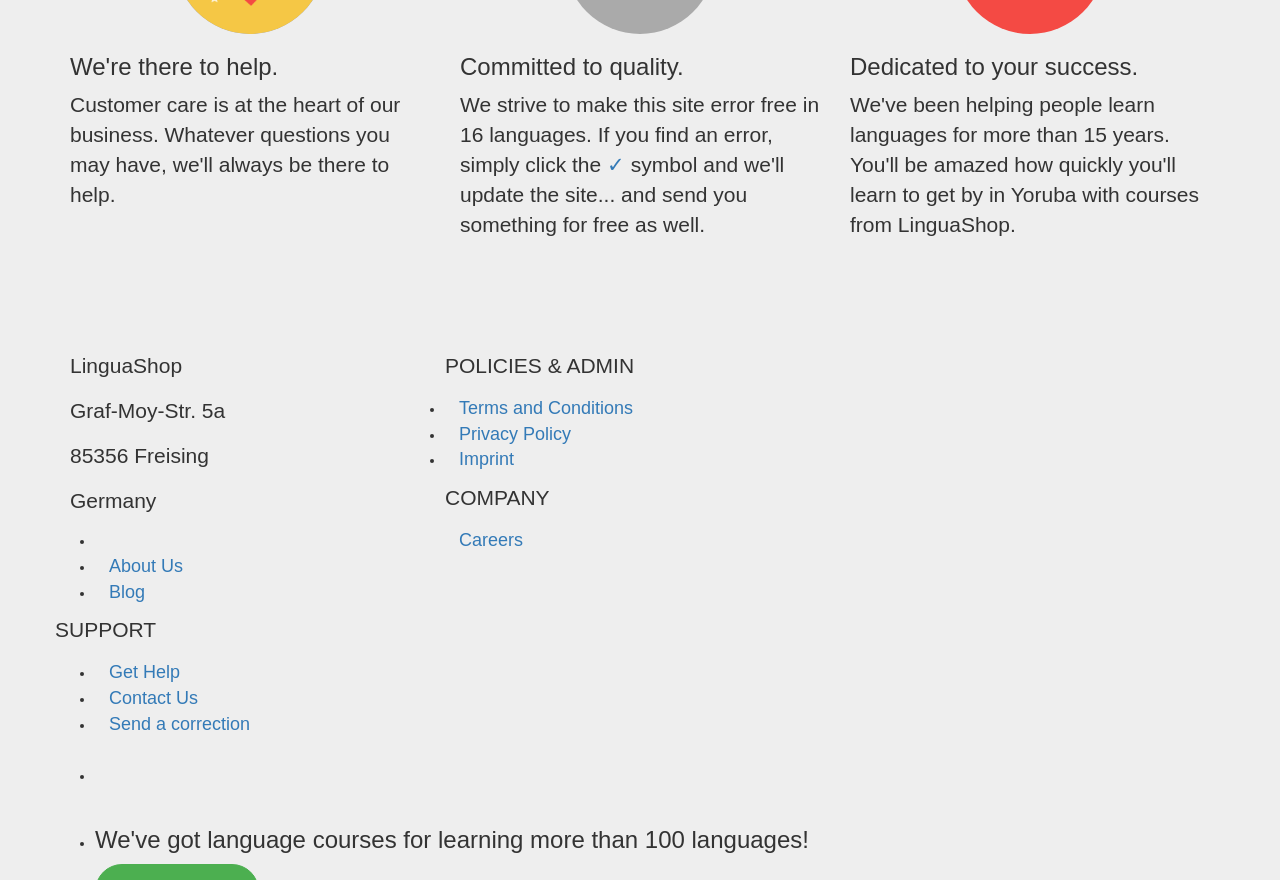Use a single word or phrase to answer the question:
What kind of policies does the website have?

Terms and Conditions, Privacy Policy, Imprint